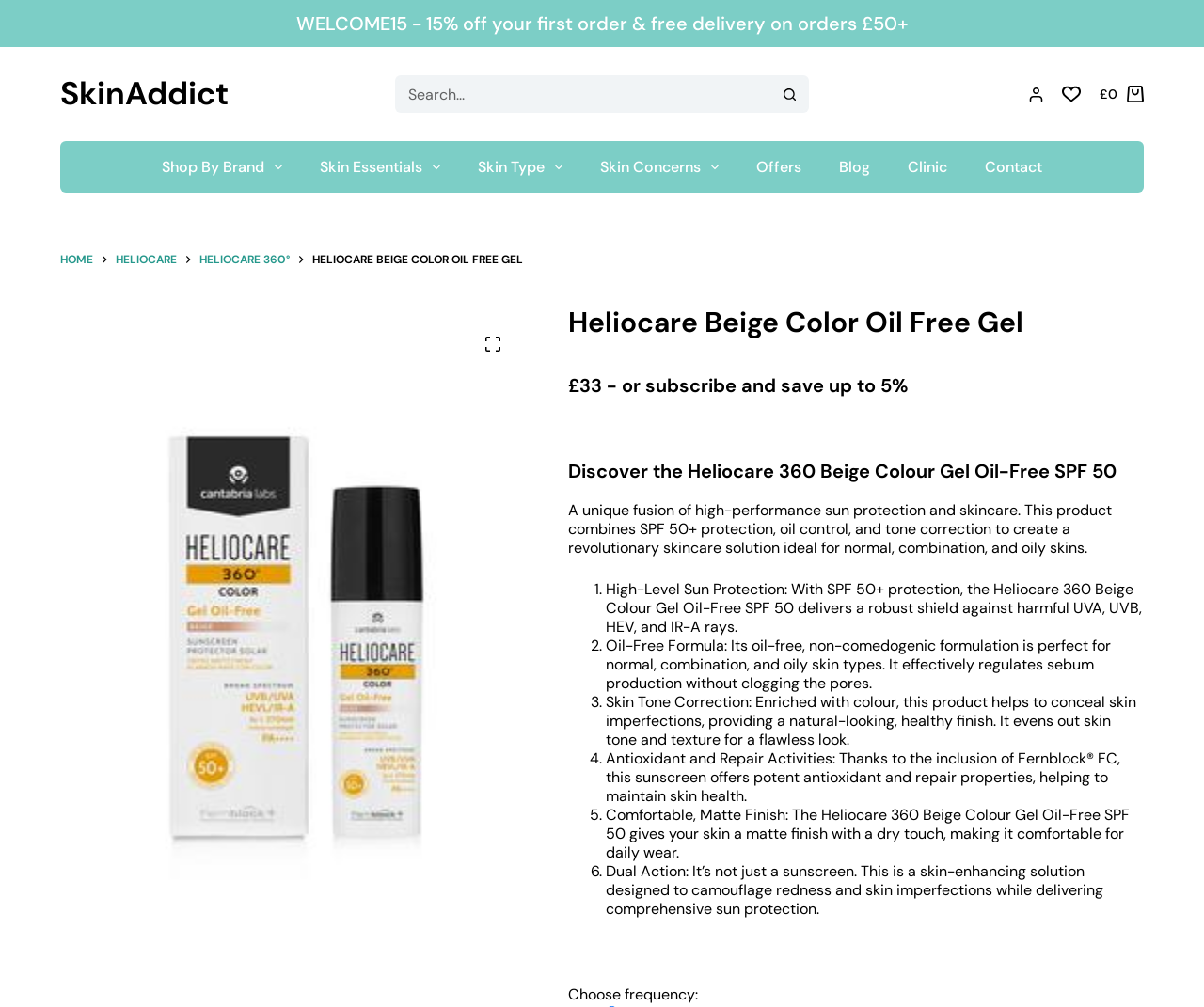What is the SPF level of Heliocare 360 Beige Colour Gel Oil-Free?
Look at the image and construct a detailed response to the question.

The SPF level of Heliocare 360 Beige Colour Gel Oil-Free is 50+, which is mentioned in the product description as providing high-level sun protection.